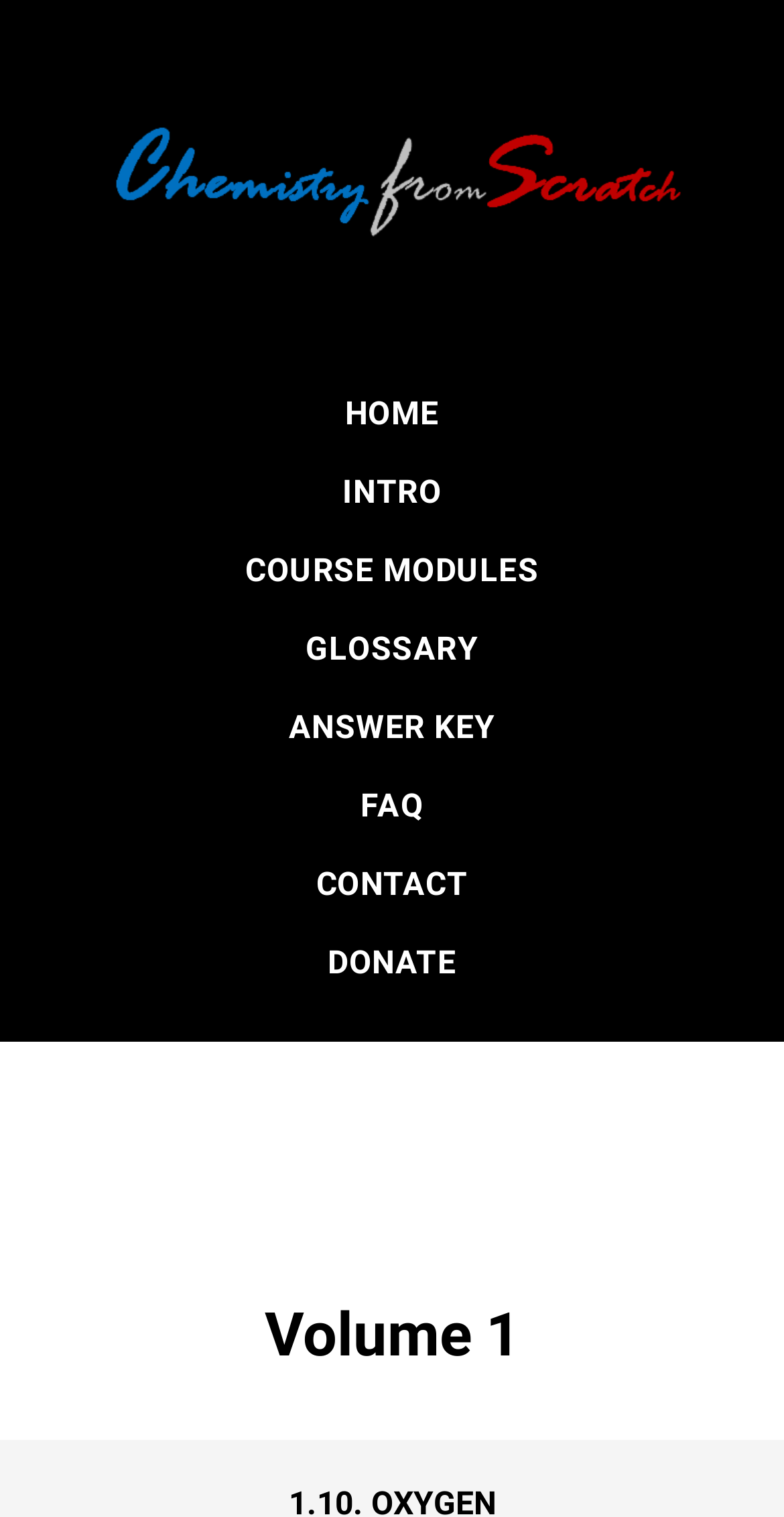Please identify the bounding box coordinates of the element that needs to be clicked to execute the following command: "visit faq page". Provide the bounding box using four float numbers between 0 and 1, formatted as [left, top, right, bottom].

[0.46, 0.518, 0.54, 0.543]